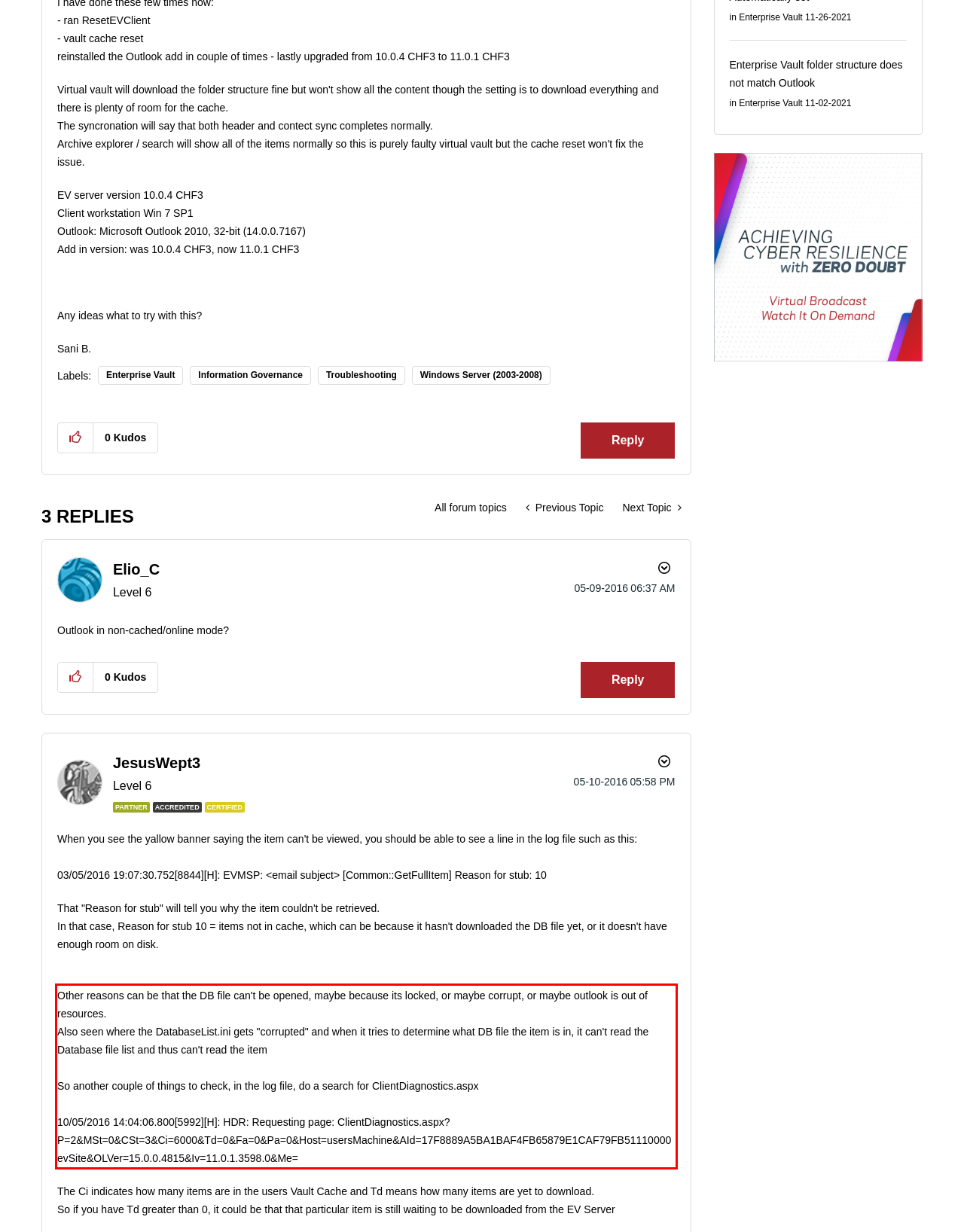Please look at the screenshot provided and find the red bounding box. Extract the text content contained within this bounding box.

Other reasons can be that the DB file can't be opened, maybe because its locked, or maybe corrupt, or maybe outlook is out of resources. Also seen where the DatabaseList.ini gets "corrupted" and when it tries to determine what DB file the item is in, it can't read the Database file list and thus can't read the item So another couple of things to check, in the log file, do a search for ClientDiagnostics.aspx 10/05/2016 14:04:06.800[5992][H]: HDR: Requesting page: ClientDiagnostics.aspx?P=2&MSt=0&CSt=3&Ci=6000&Td=0&Fa=0&Pa=0&Host=usersMachine&AId=17F8889A5BA1BAF4FB65879E1CAF79FB51110000evSite&OLVer=15.0.0.4815&Iv=11.0.1.3598.0&Me=